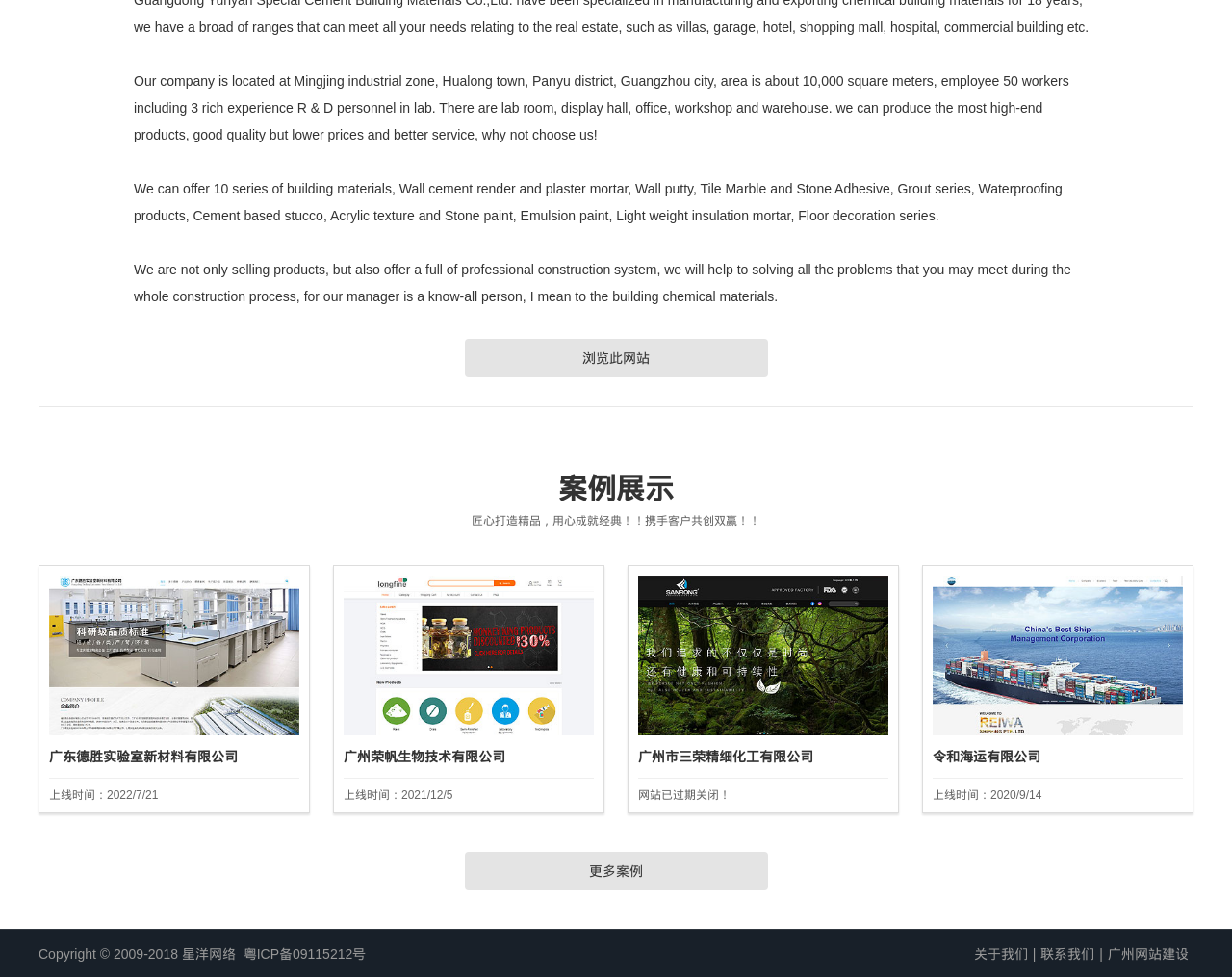Given the description 联系我们, predict the bounding box coordinates of the UI element. Ensure the coordinates are in the format (top-left x, top-left y, bottom-right x, bottom-right y) and all values are between 0 and 1.

[0.845, 0.969, 0.889, 0.985]